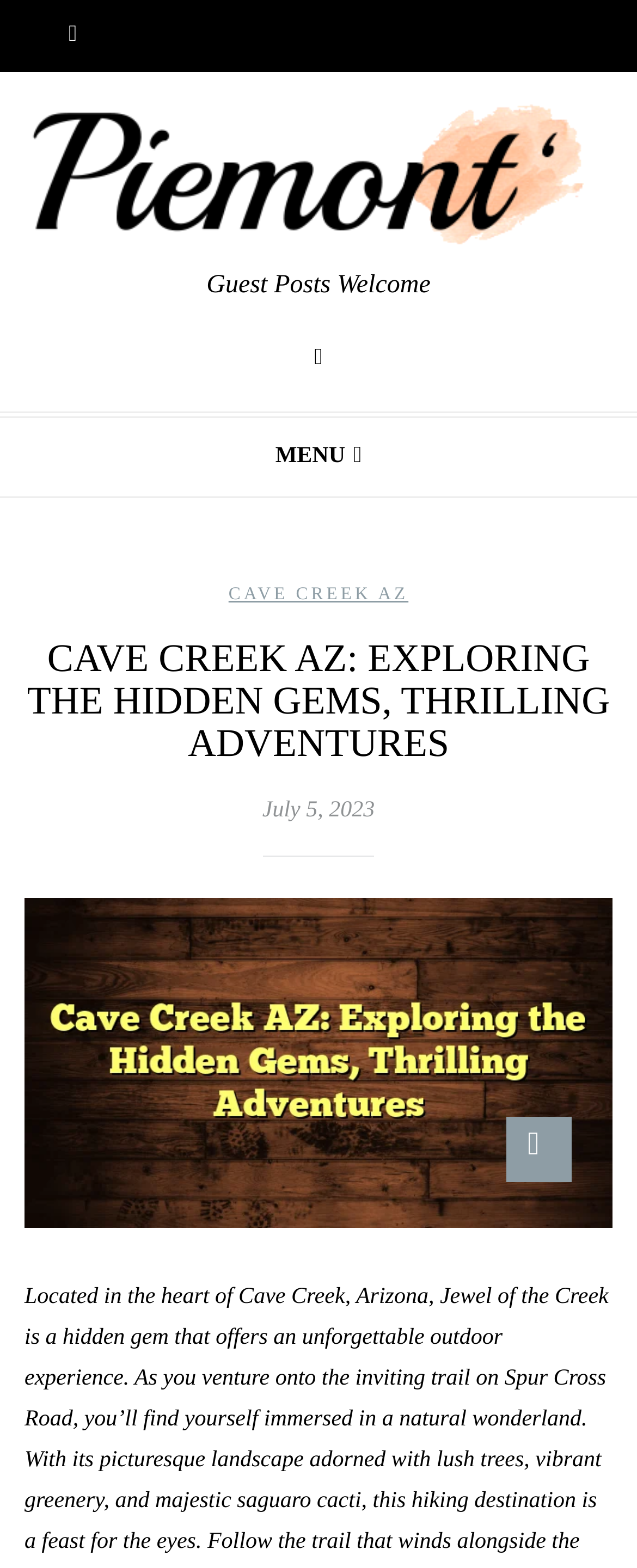Using the information in the image, give a comprehensive answer to the question: 
What is the shape of the icon in the bottom right corner?

I determined the shape of the icon by examining the link element with the text '', which has a bounding box of [0.795, 0.712, 0.897, 0.754]. The icon is a square shape, as indicated by its equal width and height.